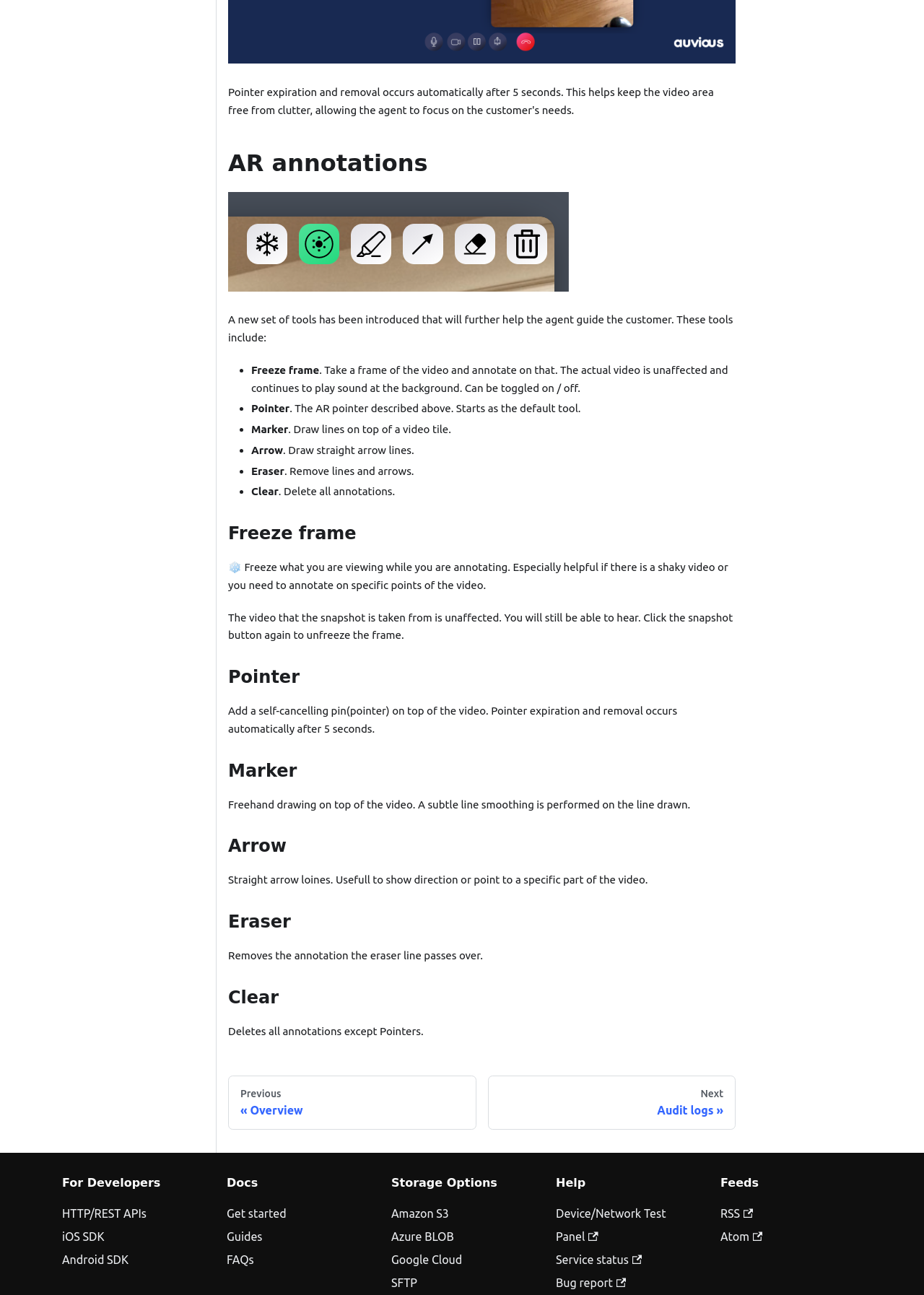Please answer the following question using a single word or phrase: 
What are the storage options available?

Amazon S3, Azure BLOB, Google Cloud, SFTP